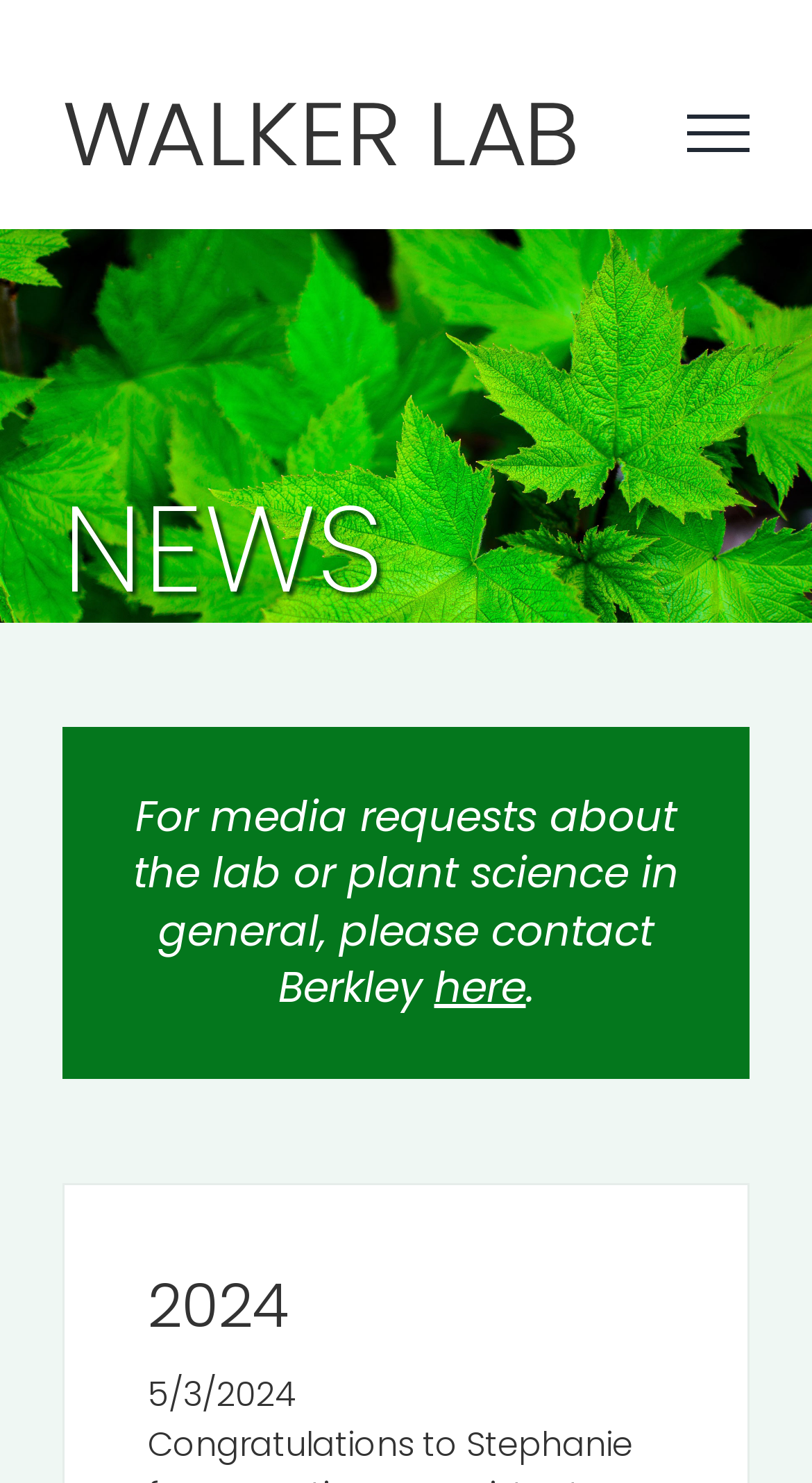What is the contact information for media requests?
Refer to the image and offer an in-depth and detailed answer to the question.

The contact information for media requests is mentioned in the second heading, which says 'For media requests about the lab or plant science in general, please contact Berkley here.' The word 'here' is a link, indicating that Berkley's contact information can be accessed by clicking on it.